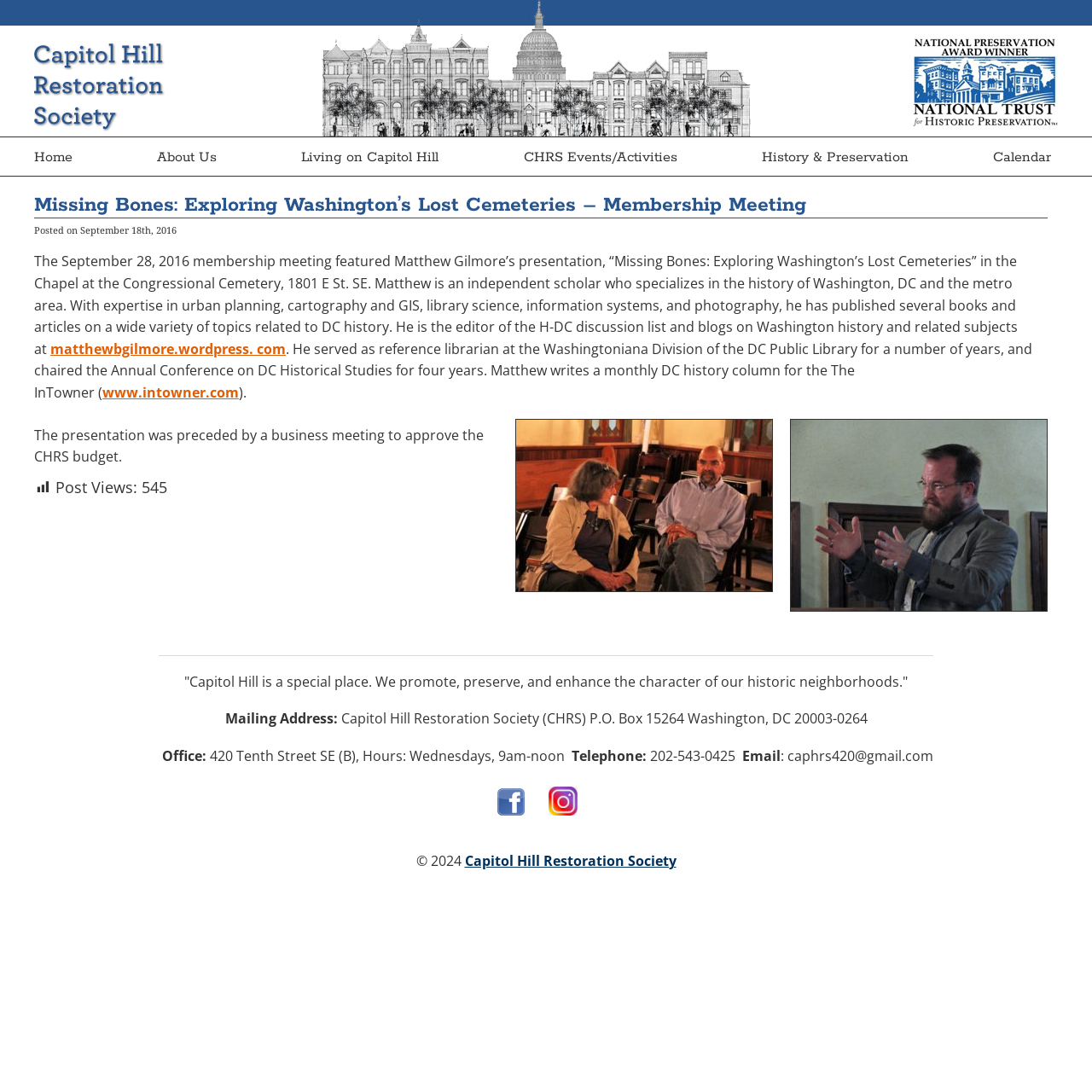Find and provide the bounding box coordinates for the UI element described here: "[…]". The coordinates should be given as four float numbers between 0 and 1: [left, top, right, bottom].

None